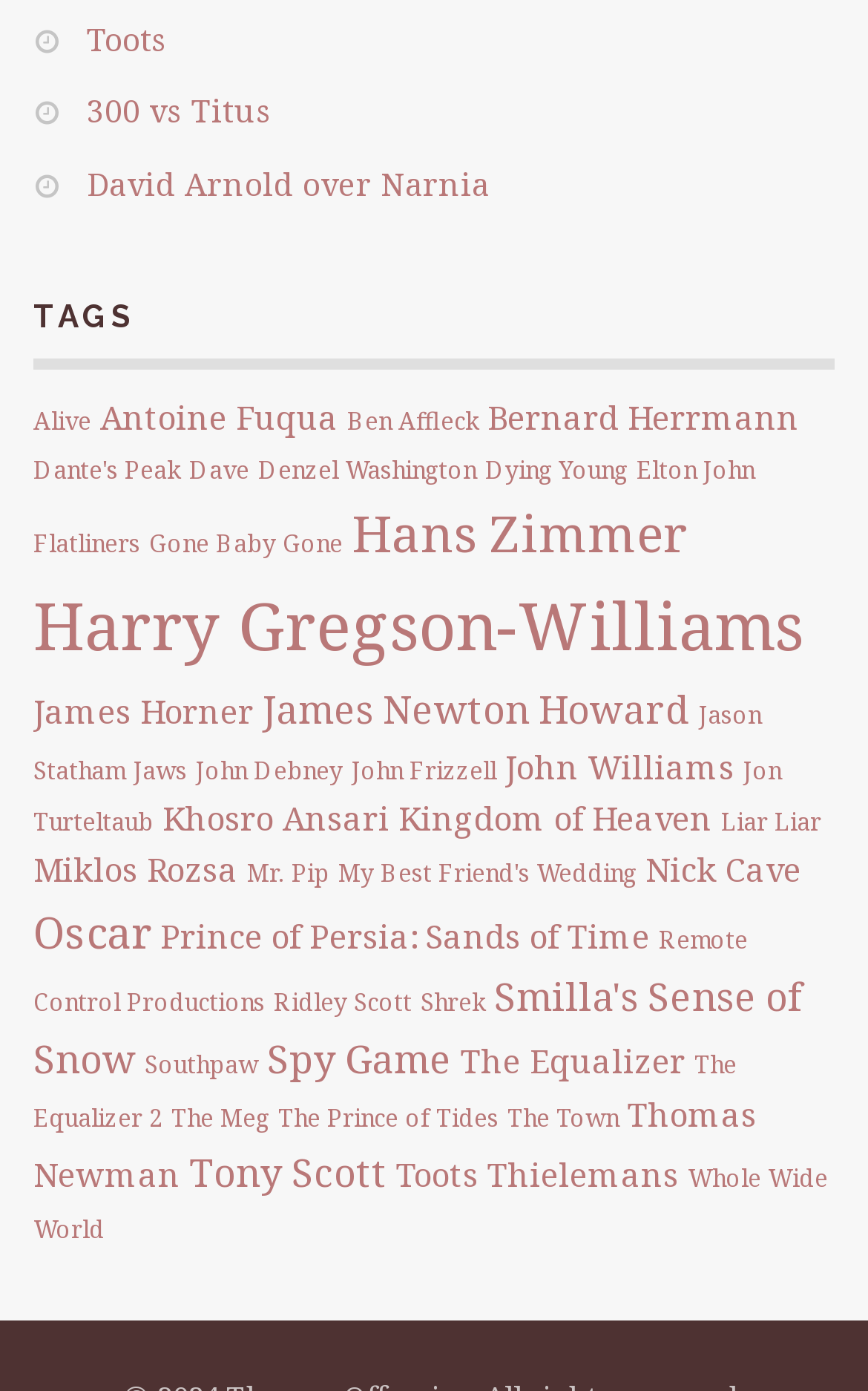Answer the question briefly using a single word or phrase: 
What is the first tag listed?

Alive